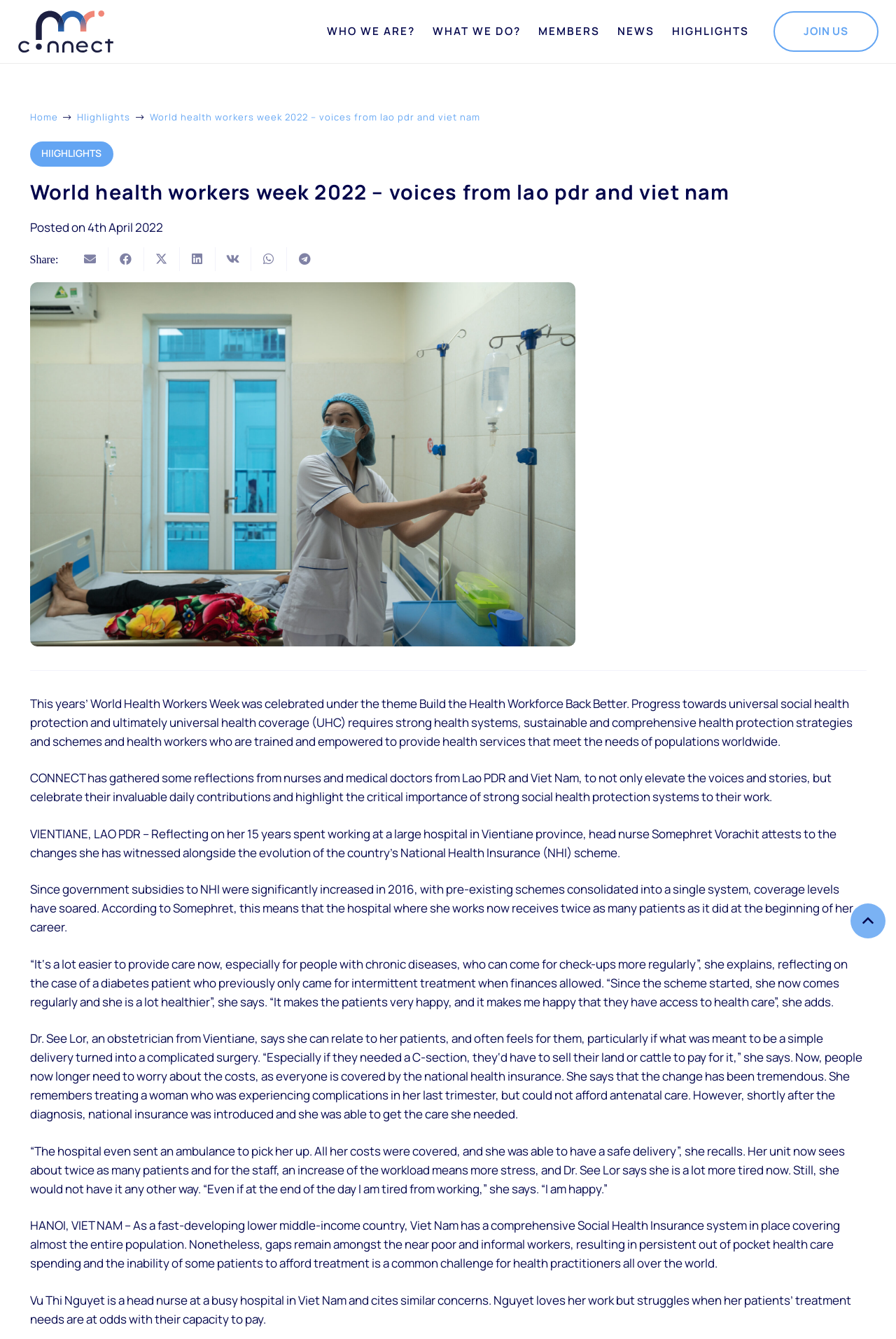Using the information from the screenshot, answer the following question thoroughly:
What is the name of the country where Vu Thi Nguyet works?

Vu Thi Nguyet is mentioned in the sixth paragraph of the webpage as a head nurse at a busy hospital in Viet Nam, who cites concerns about patients’ treatment needs being at odds with their capacity to pay.